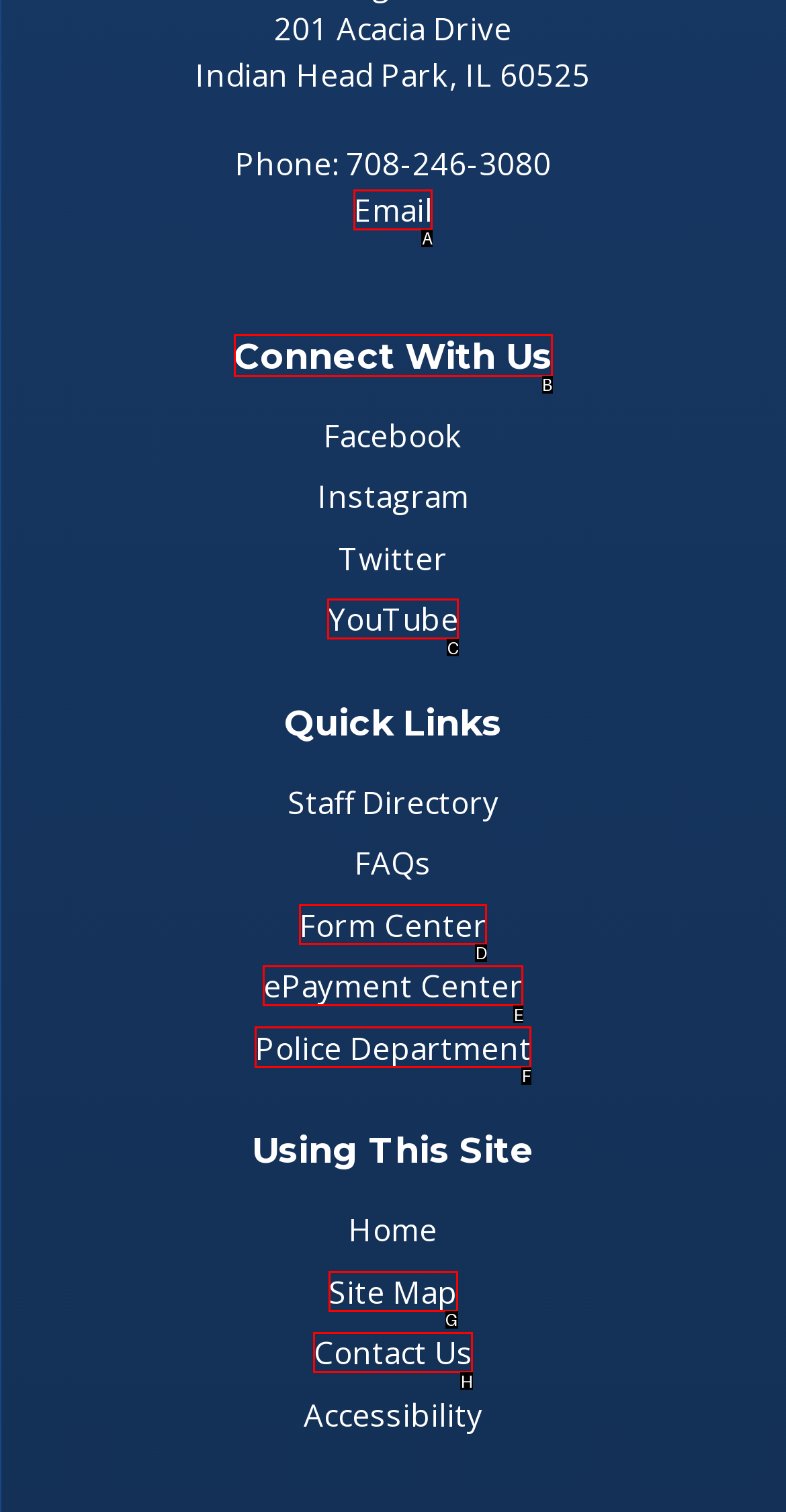Tell me which option I should click to complete the following task: Visit the police department page Answer with the option's letter from the given choices directly.

F